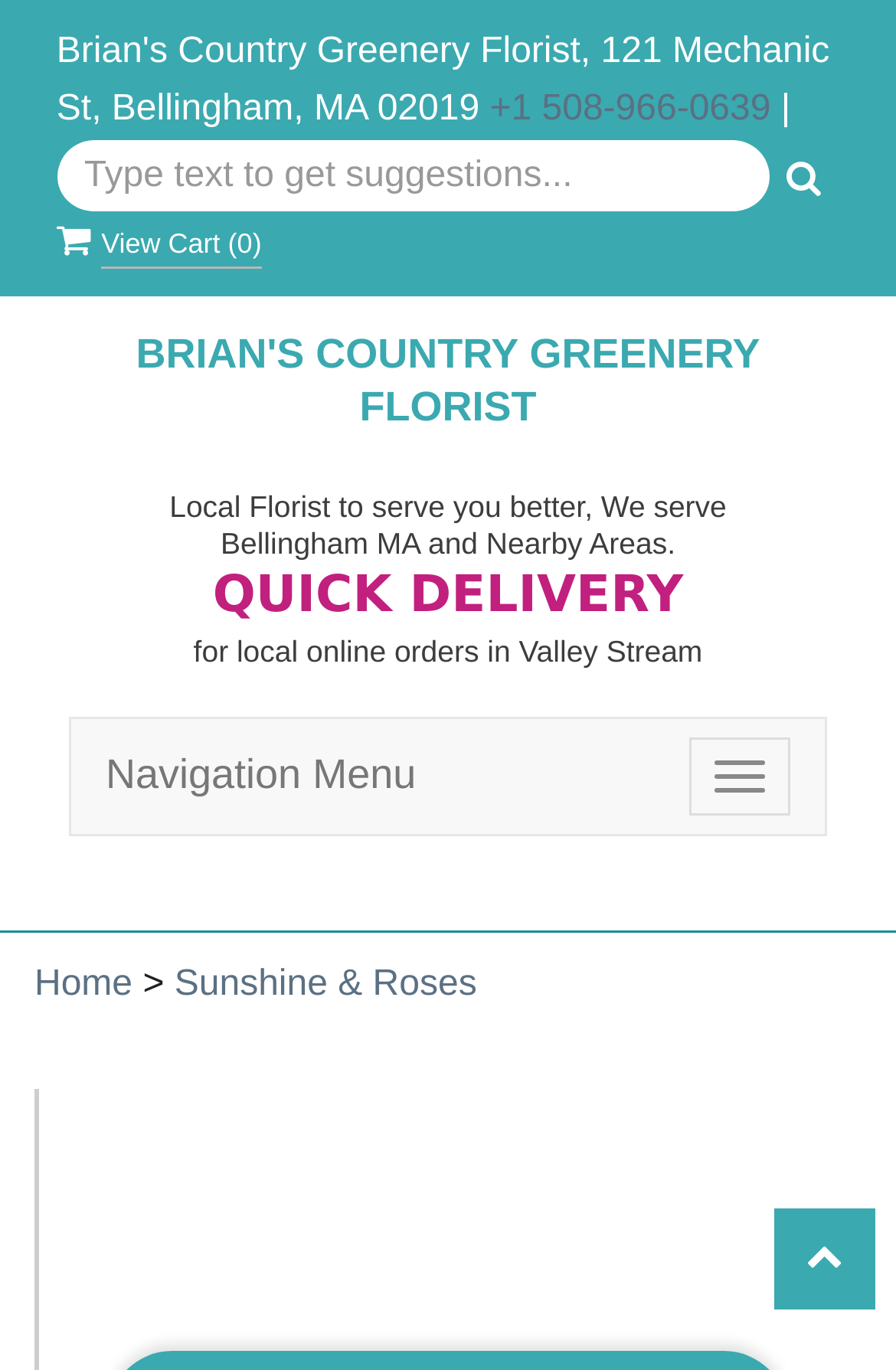Can you specify the bounding box coordinates for the region that should be clicked to fulfill this instruction: "View cart".

[0.113, 0.167, 0.265, 0.19]